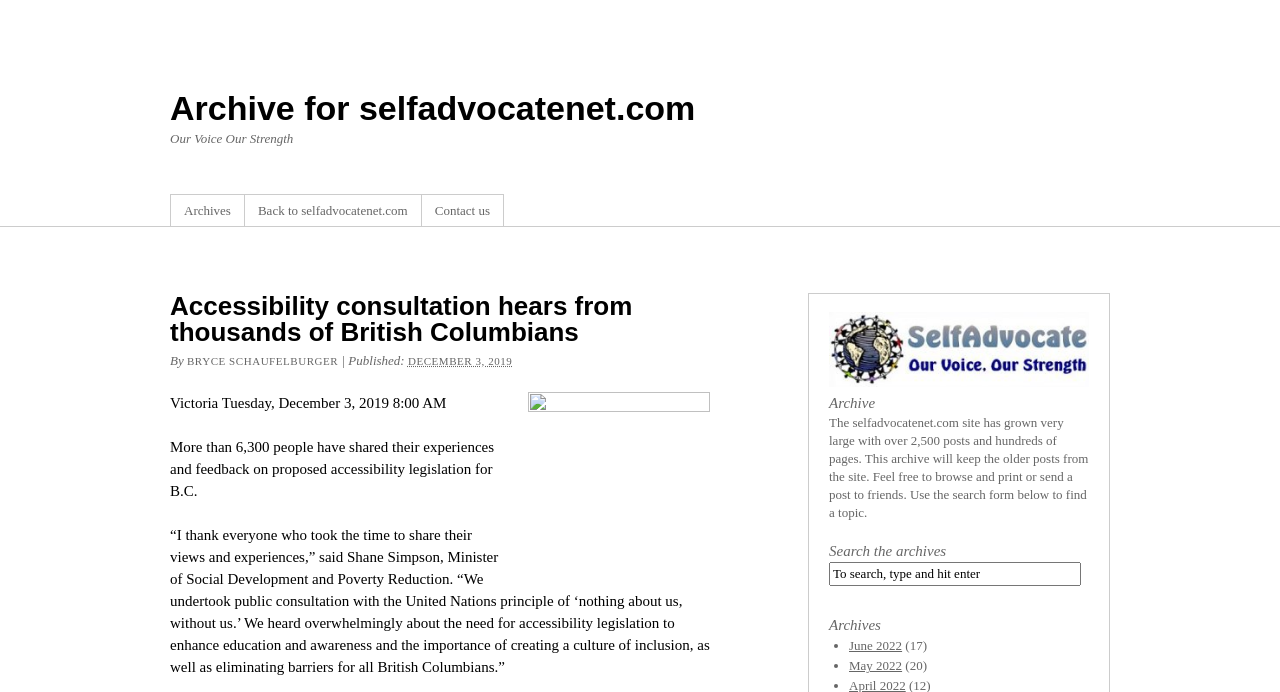How many people shared their experiences on proposed accessibility legislation?
Please answer the question with a detailed and comprehensive explanation.

I found the answer by reading the text 'More than 6,300 people have shared their experiences and feedback on proposed accessibility legislation for B.C.' which directly states the number of people who shared their experiences.